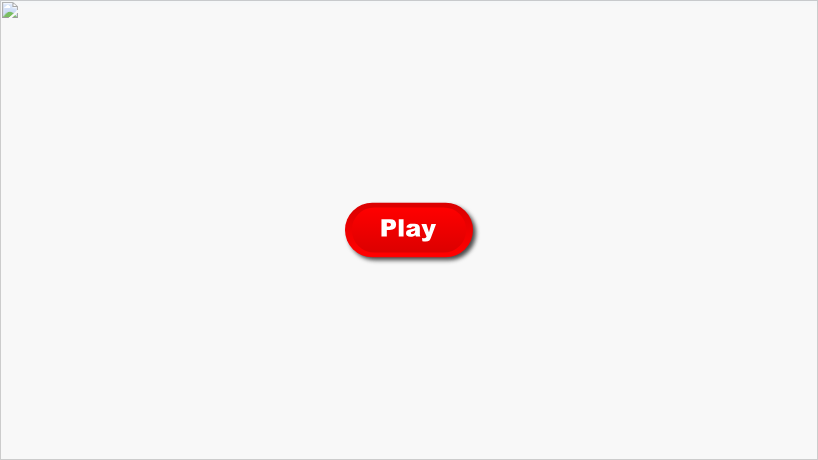What is written on the button?
Answer the question with a thorough and detailed explanation.

The button has bold, white text at its center, which reads 'Play', serving as a call to action to invite users to begin their gaming experience.